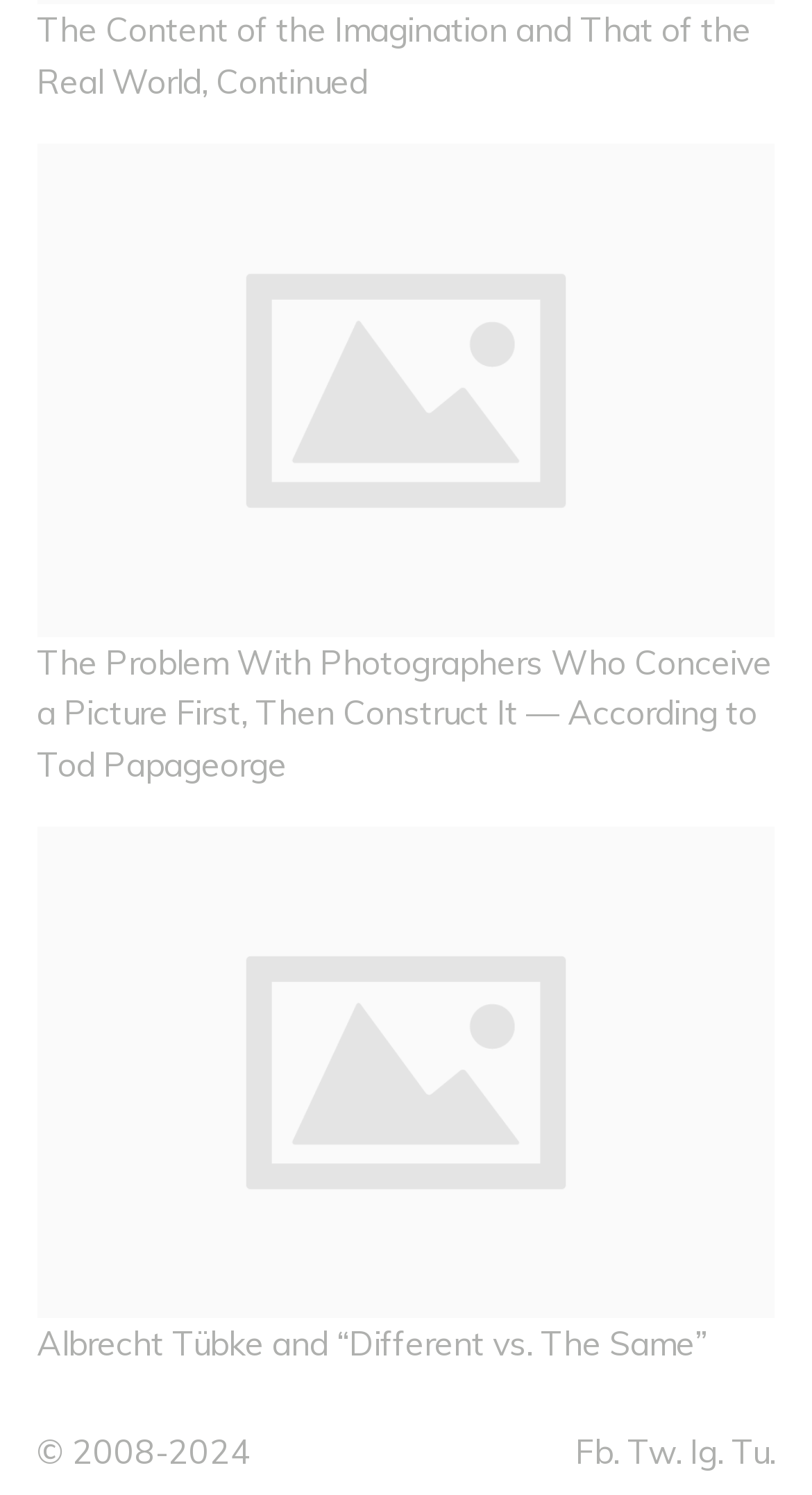Determine the bounding box coordinates for the clickable element to execute this instruction: "Check the Twitter page". Provide the coordinates as four float numbers between 0 and 1, i.e., [left, top, right, bottom].

[0.773, 0.956, 0.84, 0.984]